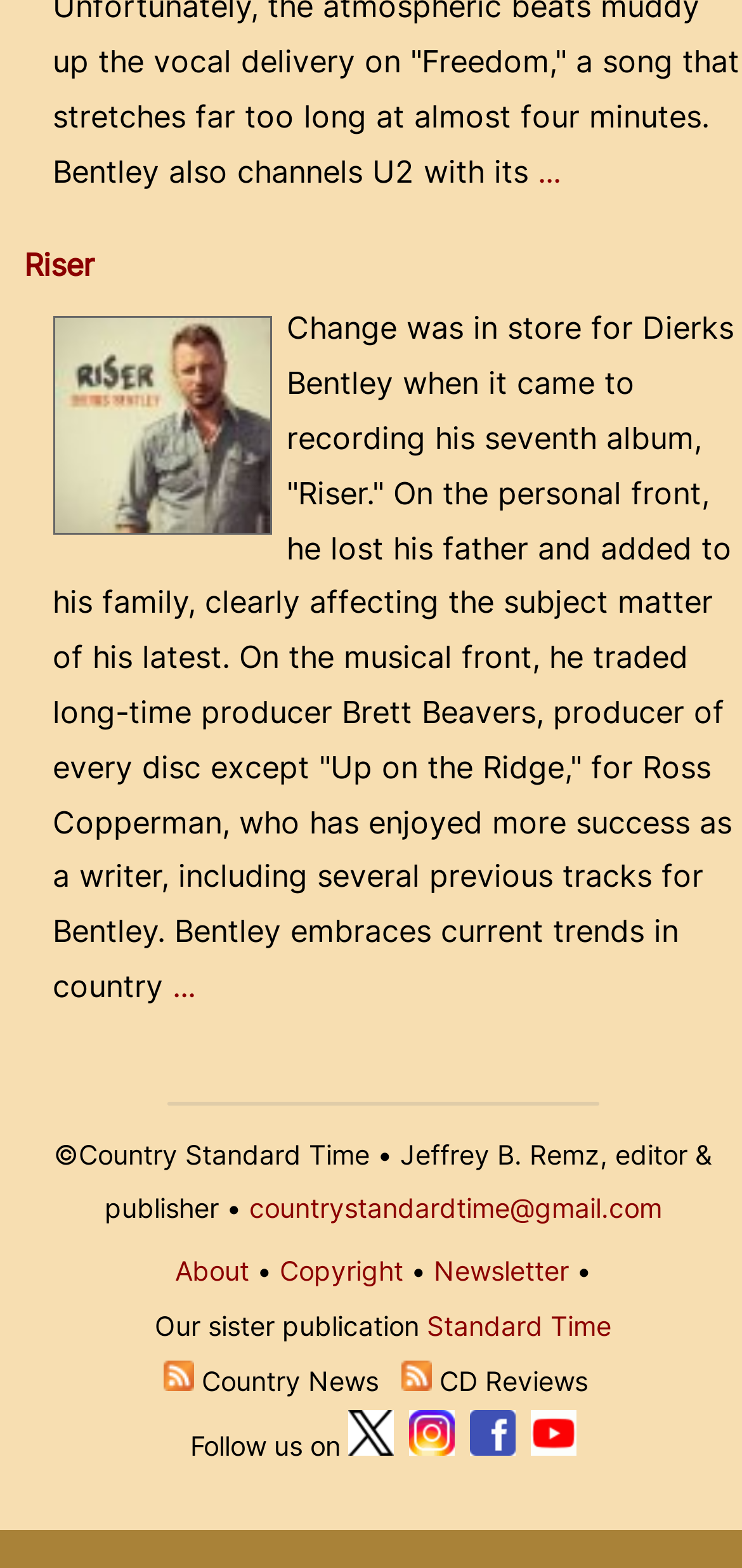Highlight the bounding box coordinates of the region I should click on to meet the following instruction: "Follow us on Twitter".

[0.469, 0.911, 0.53, 0.931]